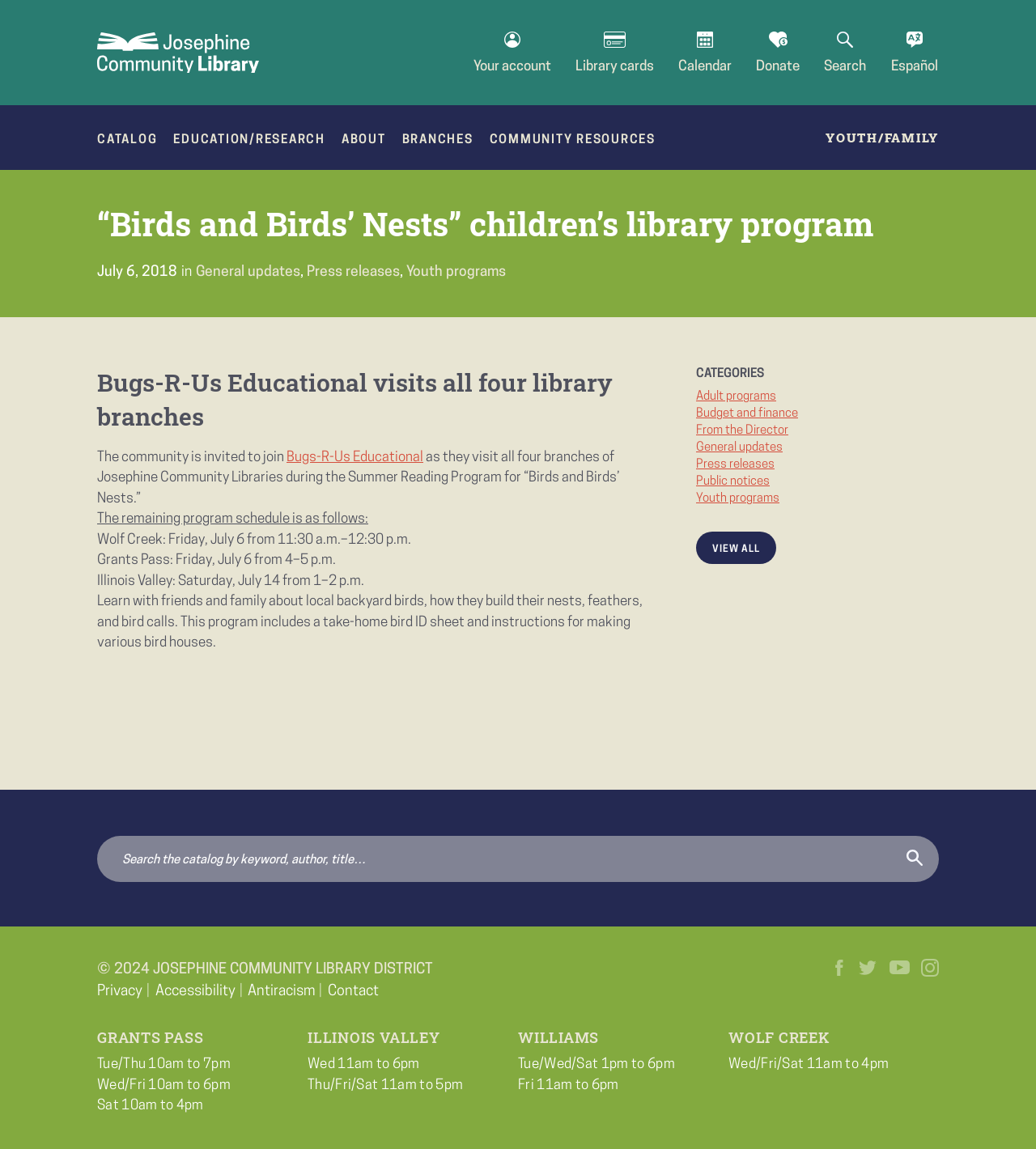What can be taken home from the program?
Using the visual information, answer the question in a single word or phrase.

bird ID sheet and instructions for making various bird houses